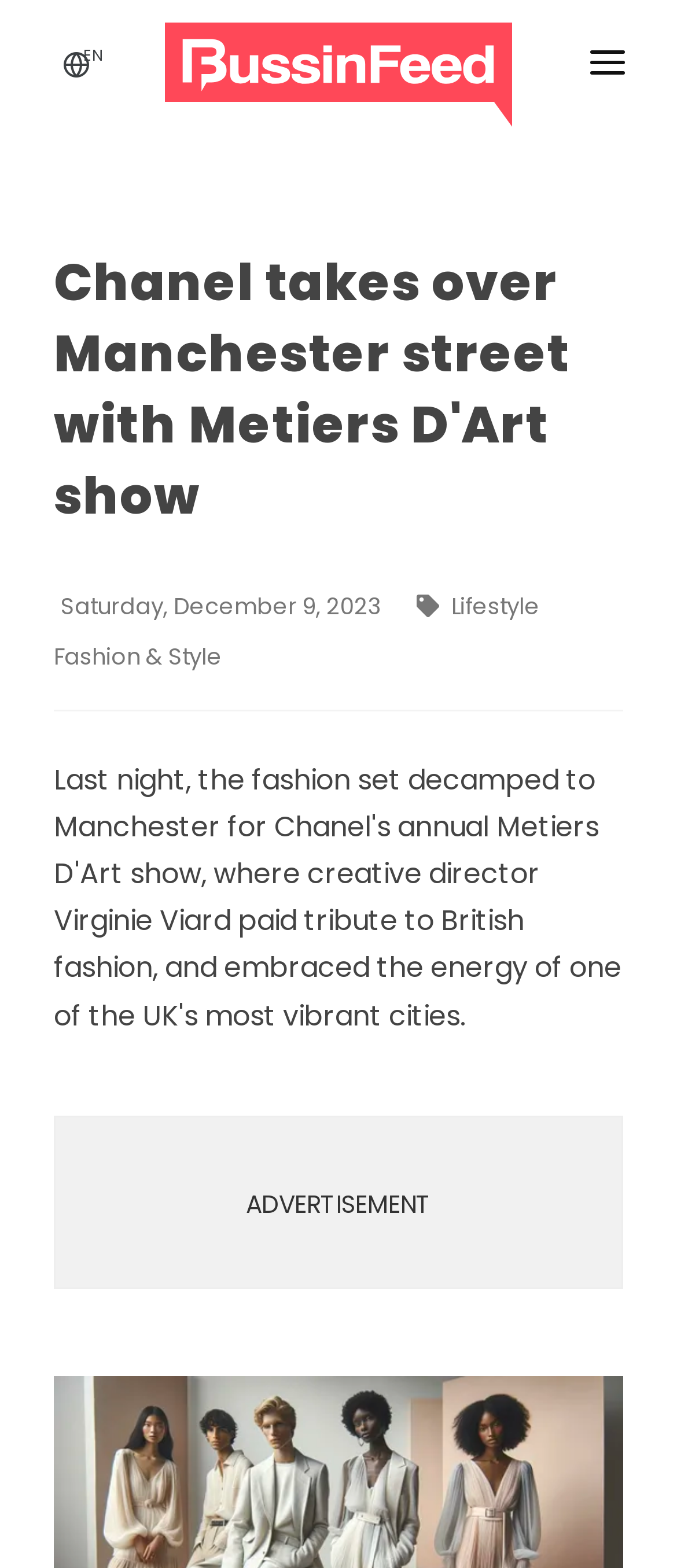Kindly determine the bounding box coordinates of the area that needs to be clicked to fulfill this instruction: "Click the logo of BussinFeed.com".

[0.243, 0.0, 0.757, 0.089]